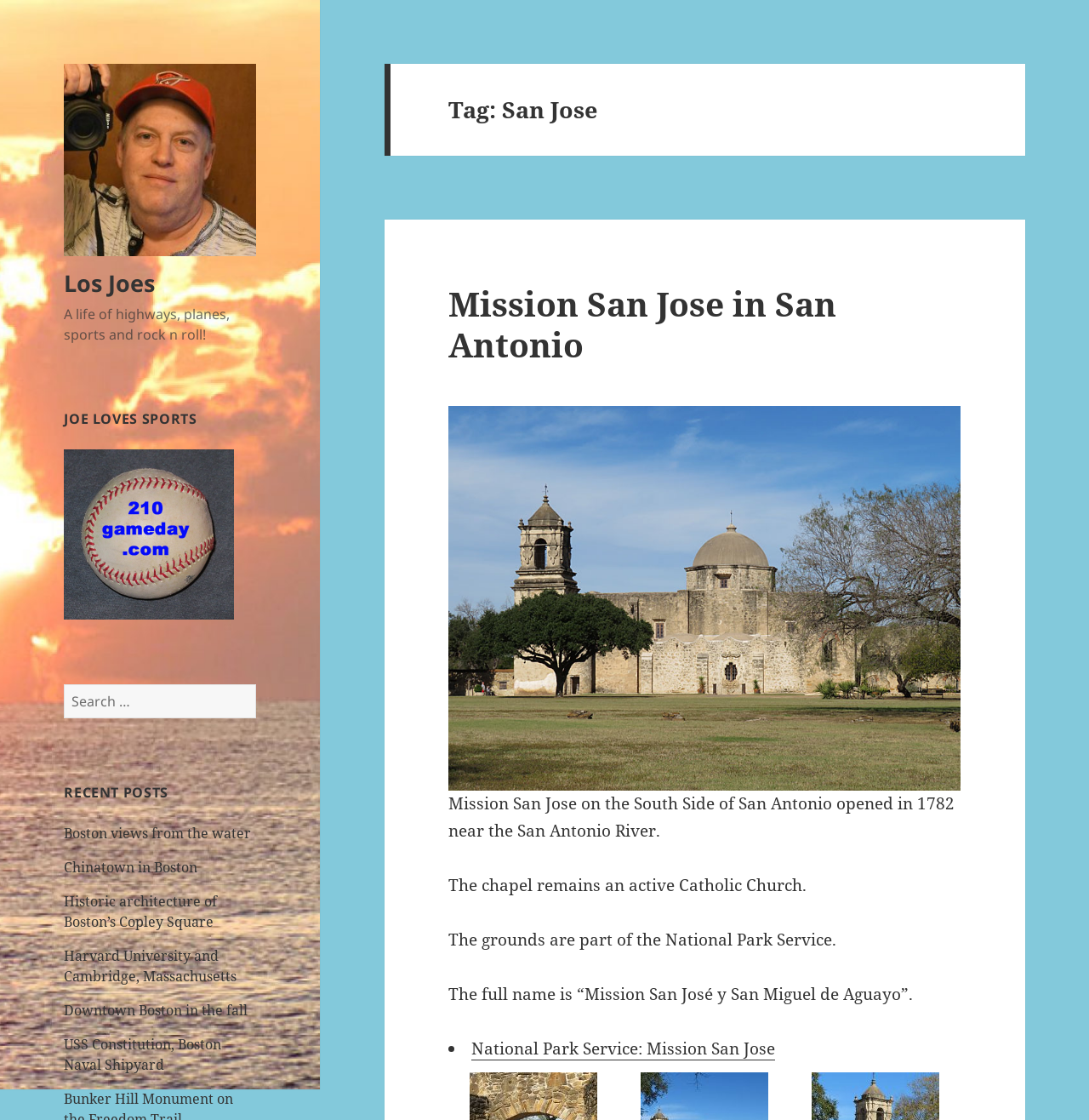What is the full name of the mission?
Answer with a single word or phrase, using the screenshot for reference.

Mission San José y San Miguel de Aguayo